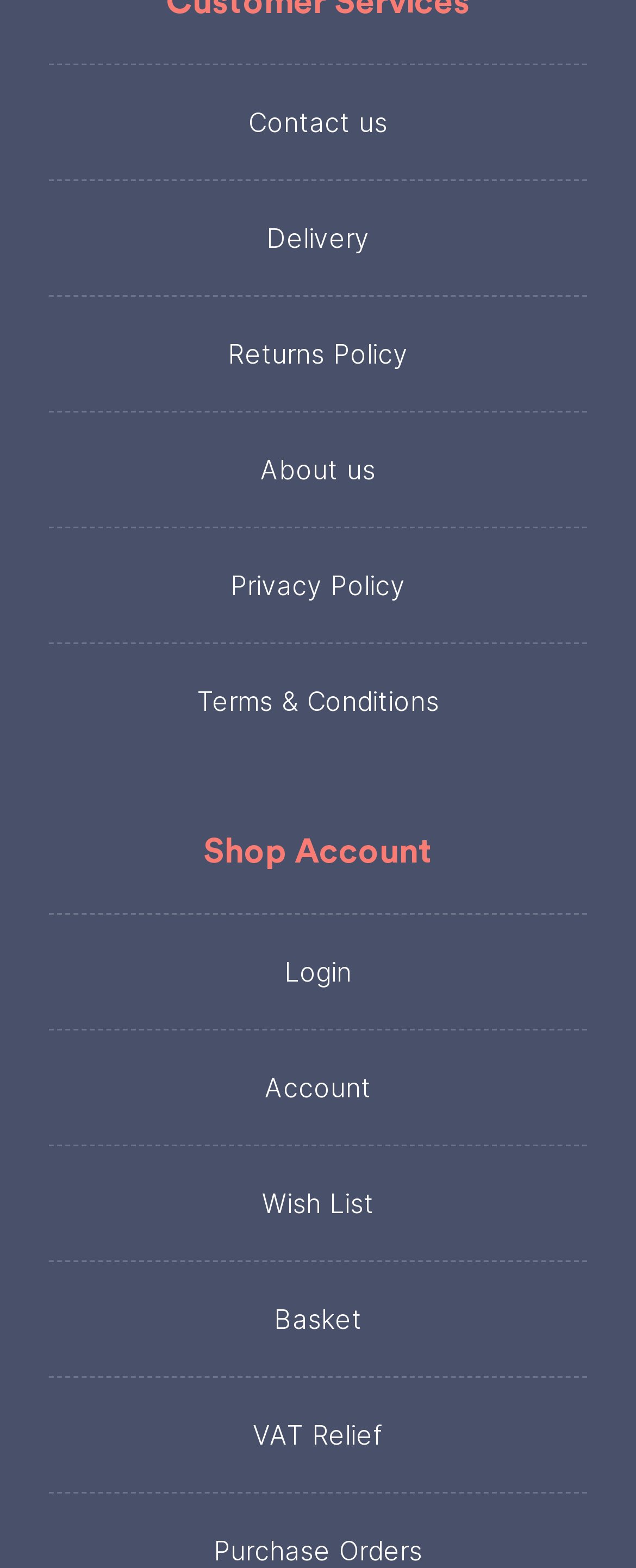What is the heading above the 'Login' link?
Analyze the screenshot and provide a detailed answer to the question.

I examined the webpage structure and found that the heading 'Shop Account' is above the 'Login' link.